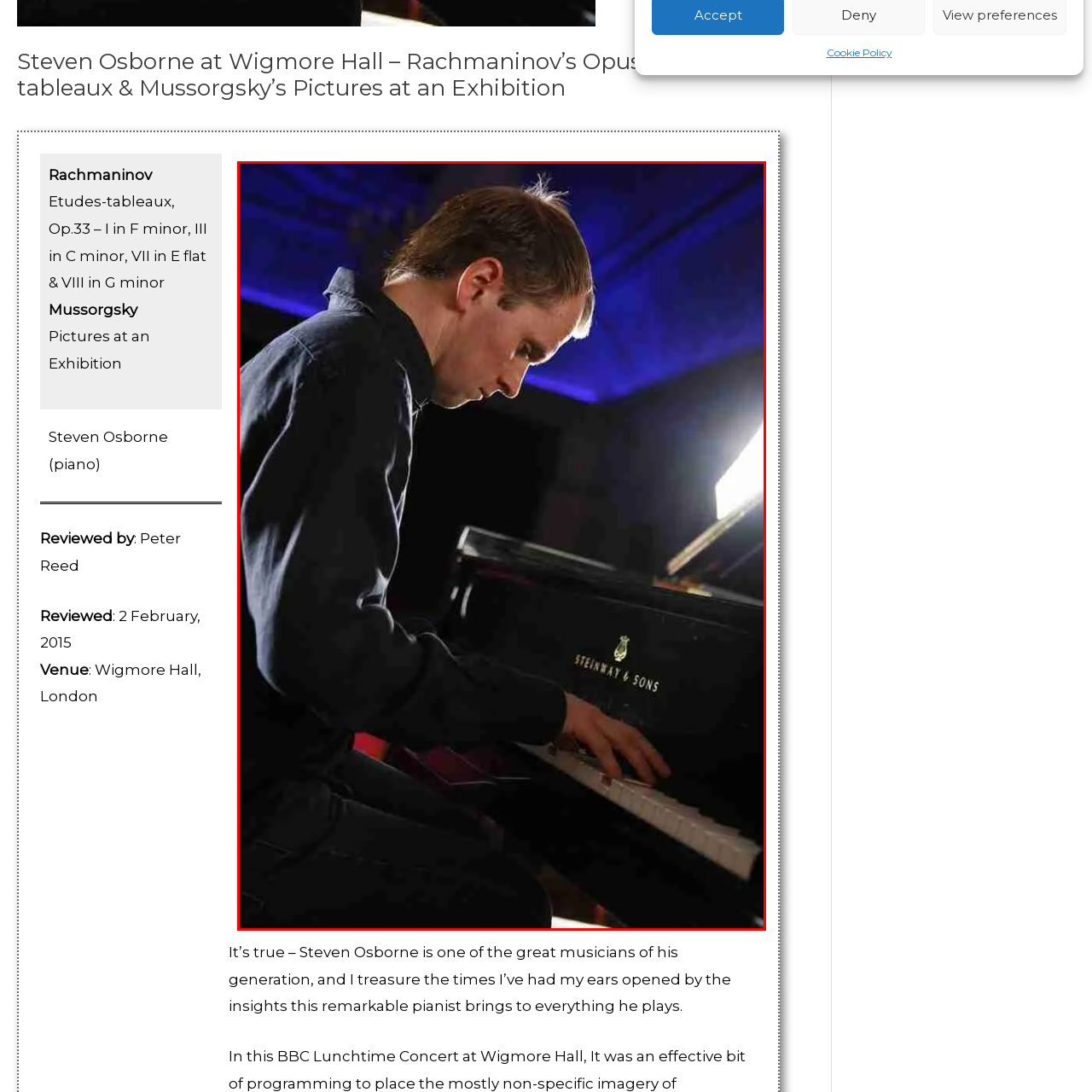What is the ambiance of the setting?
Please examine the image within the red bounding box and provide a comprehensive answer based on the visual details you observe.

The caption describes the ambiance as reminiscent of a prestigious venue such as Wigmore Hall, suggesting a refined and sophisticated musical setting.